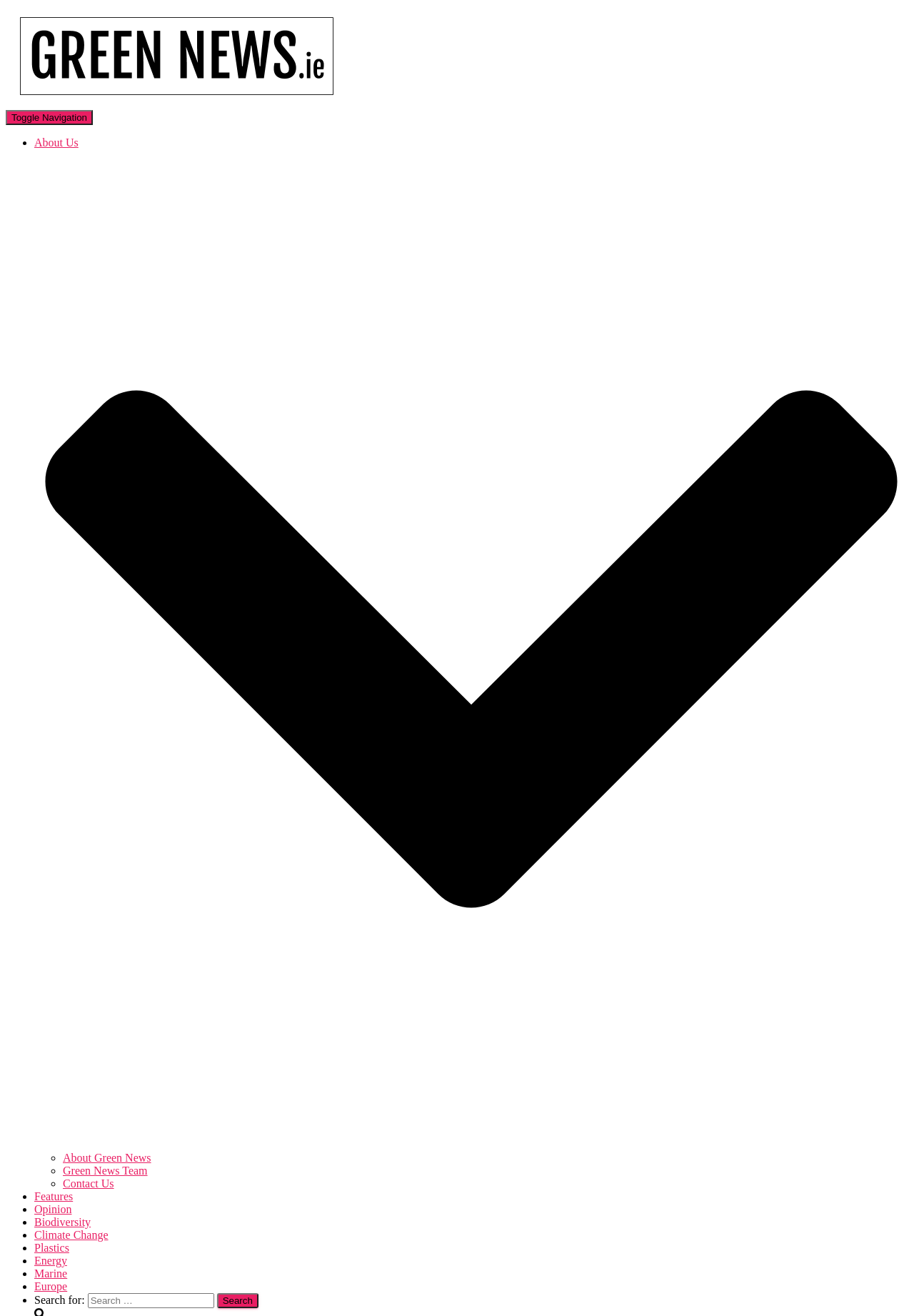Use a single word or phrase to answer the question: 
What is the name of the website?

Green News Ireland